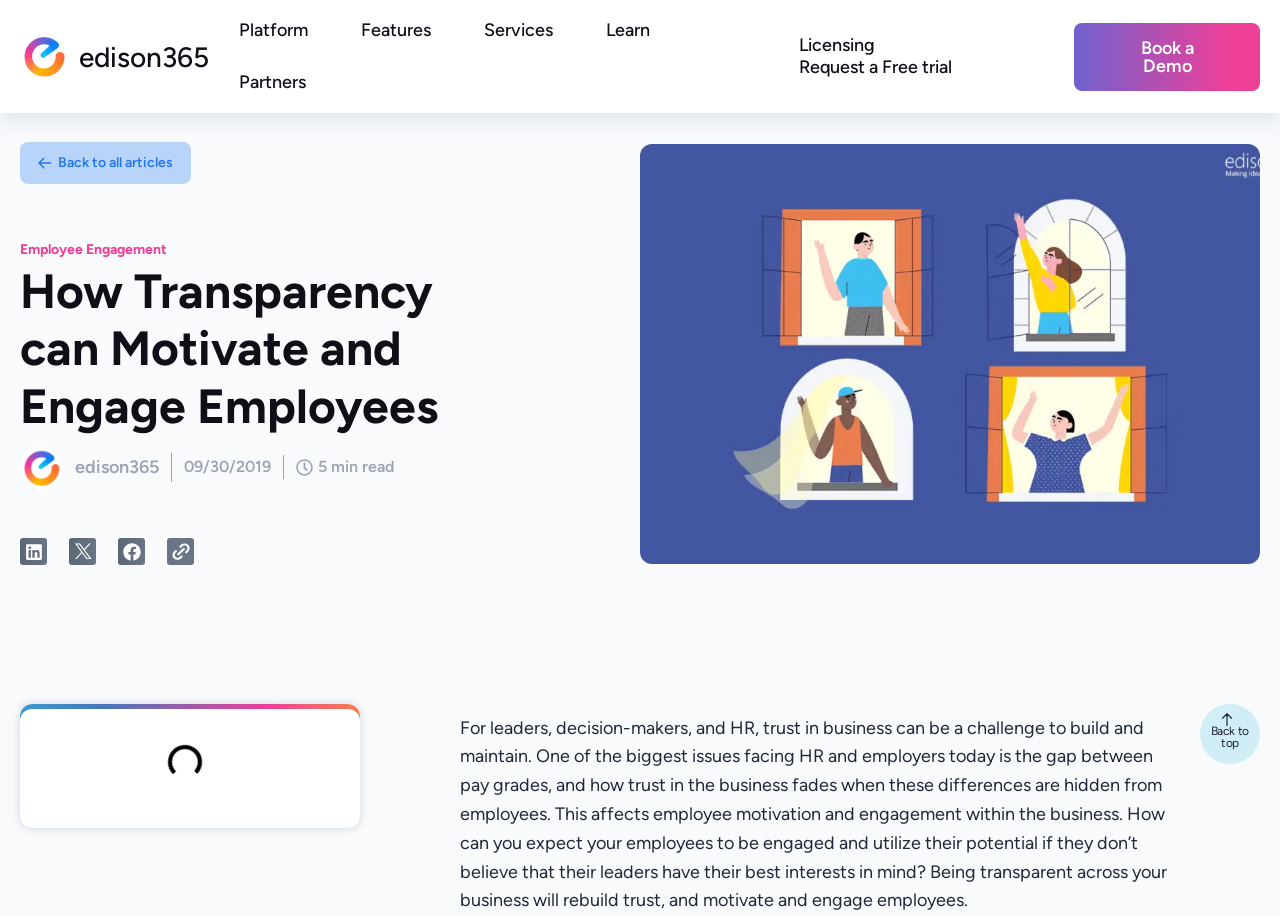Pinpoint the bounding box coordinates of the element to be clicked to execute the instruction: "Read about Compliance with standards".

None